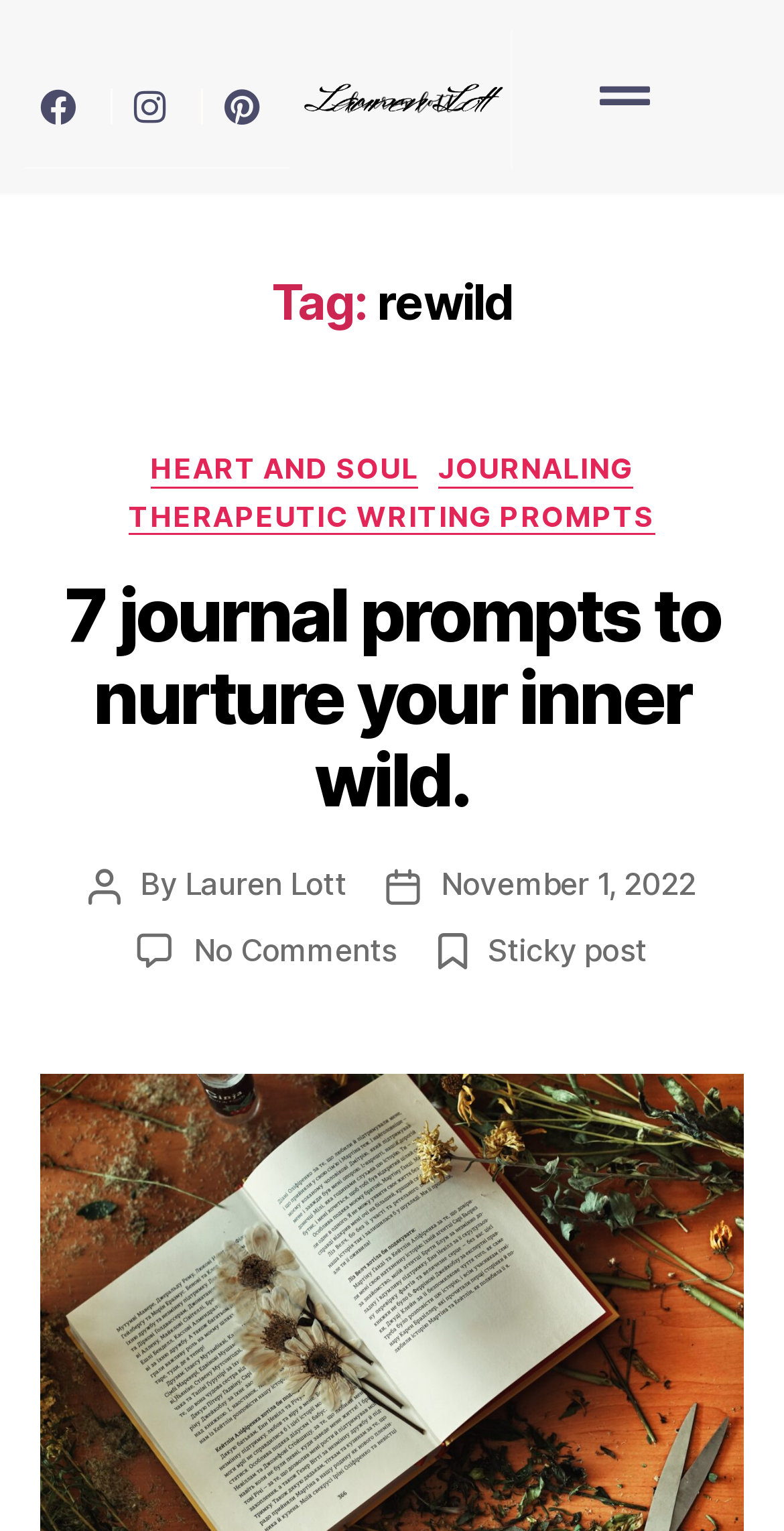Offer a detailed explanation of the webpage layout and contents.

The webpage is an archive page for the "rewild" category on Lauren Lott's website. At the top, there are four links aligned horizontally, likely representing navigation or menu options. Below these links, a large header section spans the entire width of the page, containing the title "Tag: rewild". 

Underneath the header, there is a section with three links, "HEART AND SOUL", "JOURNALING", and "THERAPEUTIC WRITING PROMPTS", which are likely categories or tags related to the "rewild" theme. 

The main content of the page is an article titled "7 journal prompts to nurture your inner wild." The article title is displayed prominently, and there is a link to the article itself below the title. The article is written by Lauren Lott, as indicated by the text "By Lauren Lott" above the article date, "November 1, 2022". 

At the bottom of the article, there is a link indicating that there are no comments on the post, and a label "Sticky post" suggesting that the article is pinned or featured. On the top-right corner of the page, there is another link, but its purpose is unclear.